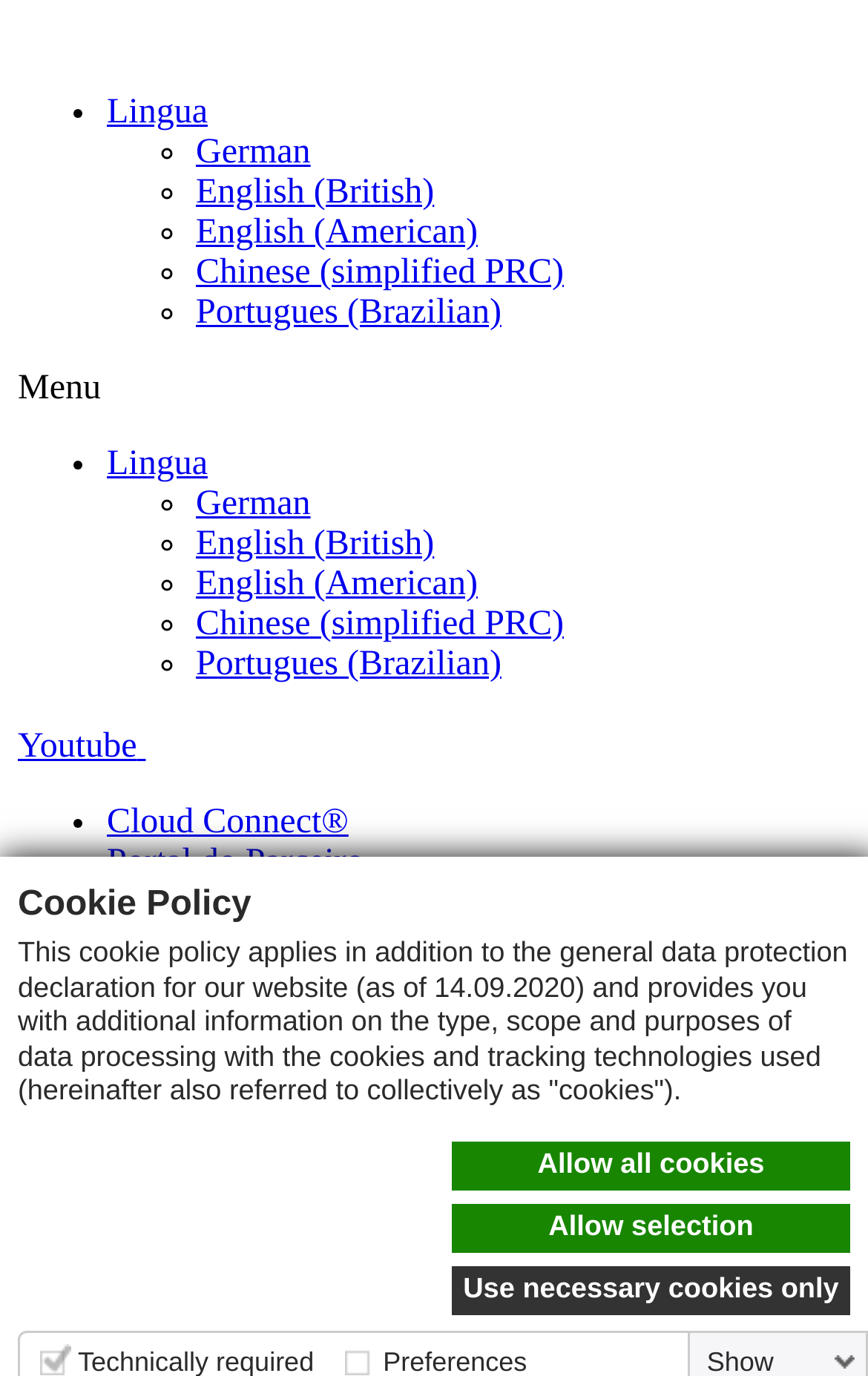Extract the bounding box coordinates for the described element: "Find out more". The coordinates should be represented as four float numbers between 0 and 1: [left, top, right, bottom].

None